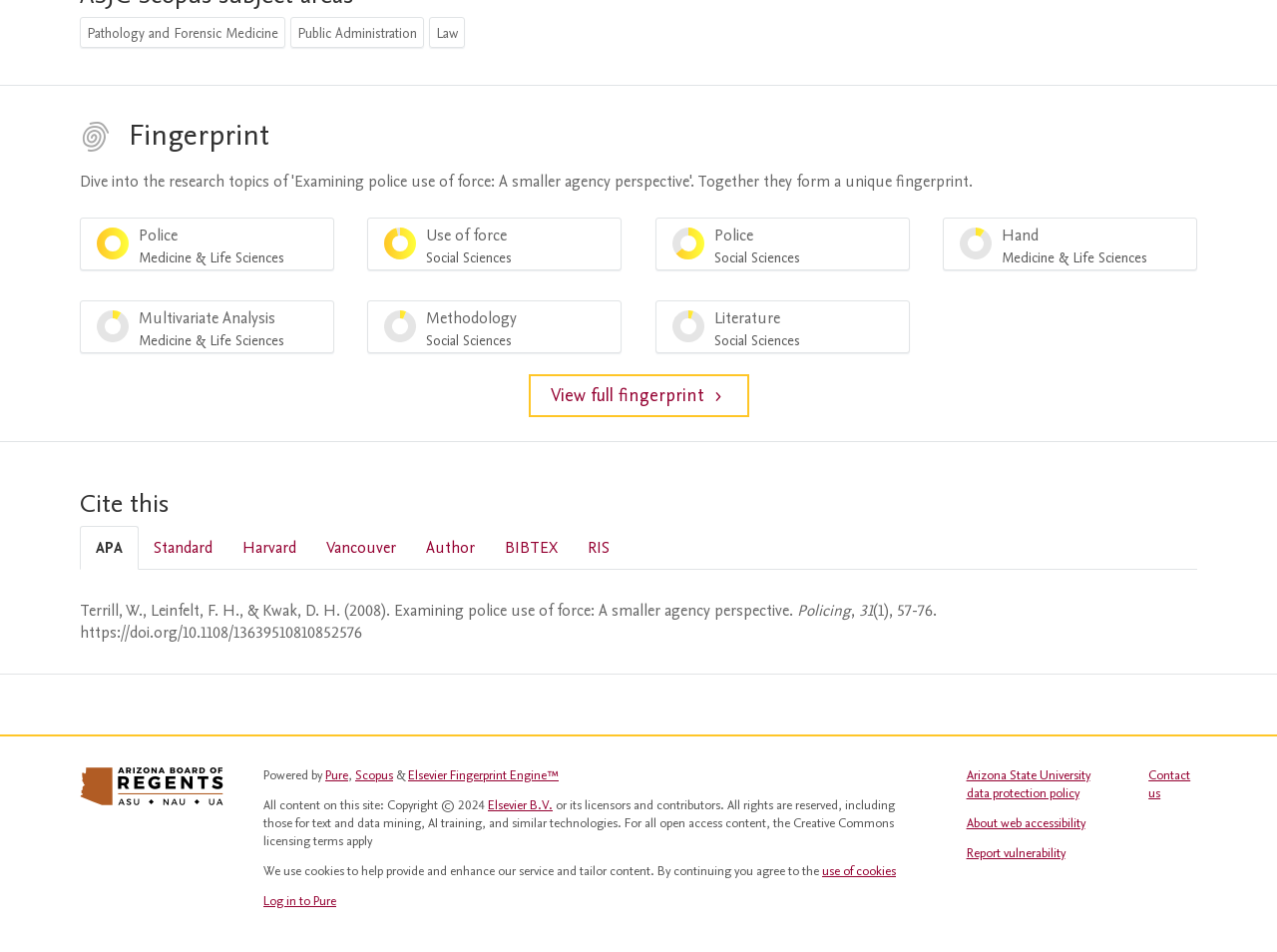Review the image closely and give a comprehensive answer to the question: How many menu items are in the menubar?

The menubar has 6 menu items which are 'Police Medicine & Life Sciences 100%', 'Use of force Social Sciences 96%', 'Police Social Sciences 64%', 'Hand Medicine & Life Sciences 9%', 'Multivariate Analysis Medicine & Life Sciences 8%', and 'Methodology Social Sciences 6%'. These menu items are indicated by the menuitem elements with hasPopup: menu and expanded: False attributes.